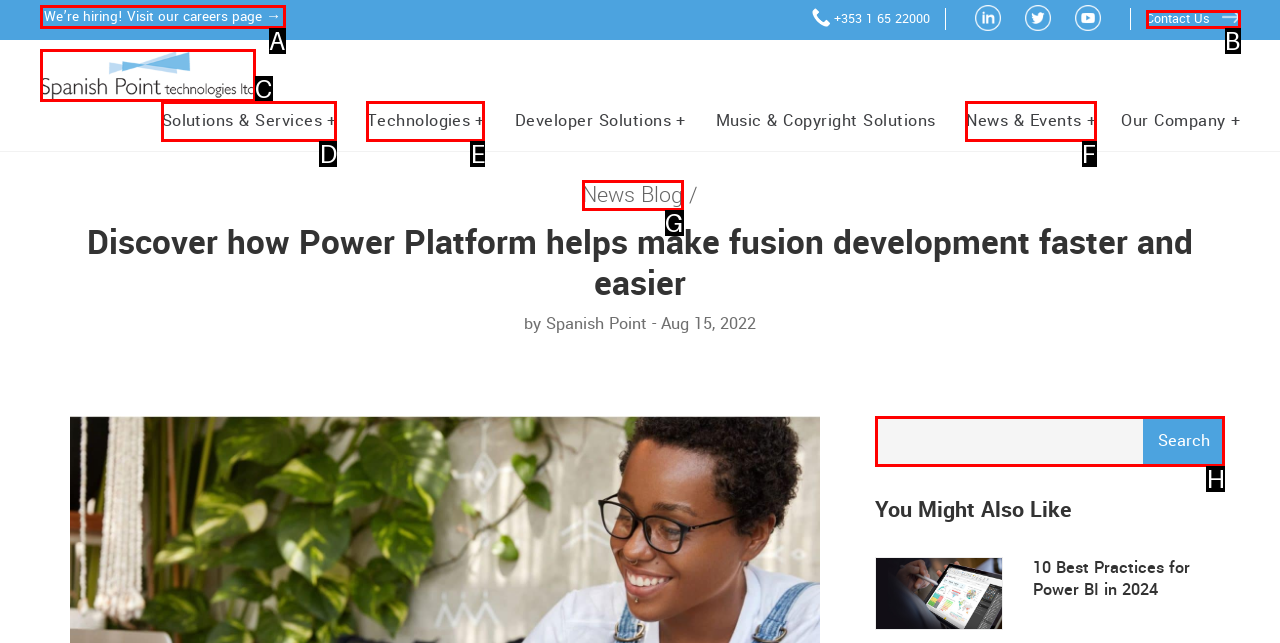Point out the correct UI element to click to carry out this instruction: Search for something
Answer with the letter of the chosen option from the provided choices directly.

H